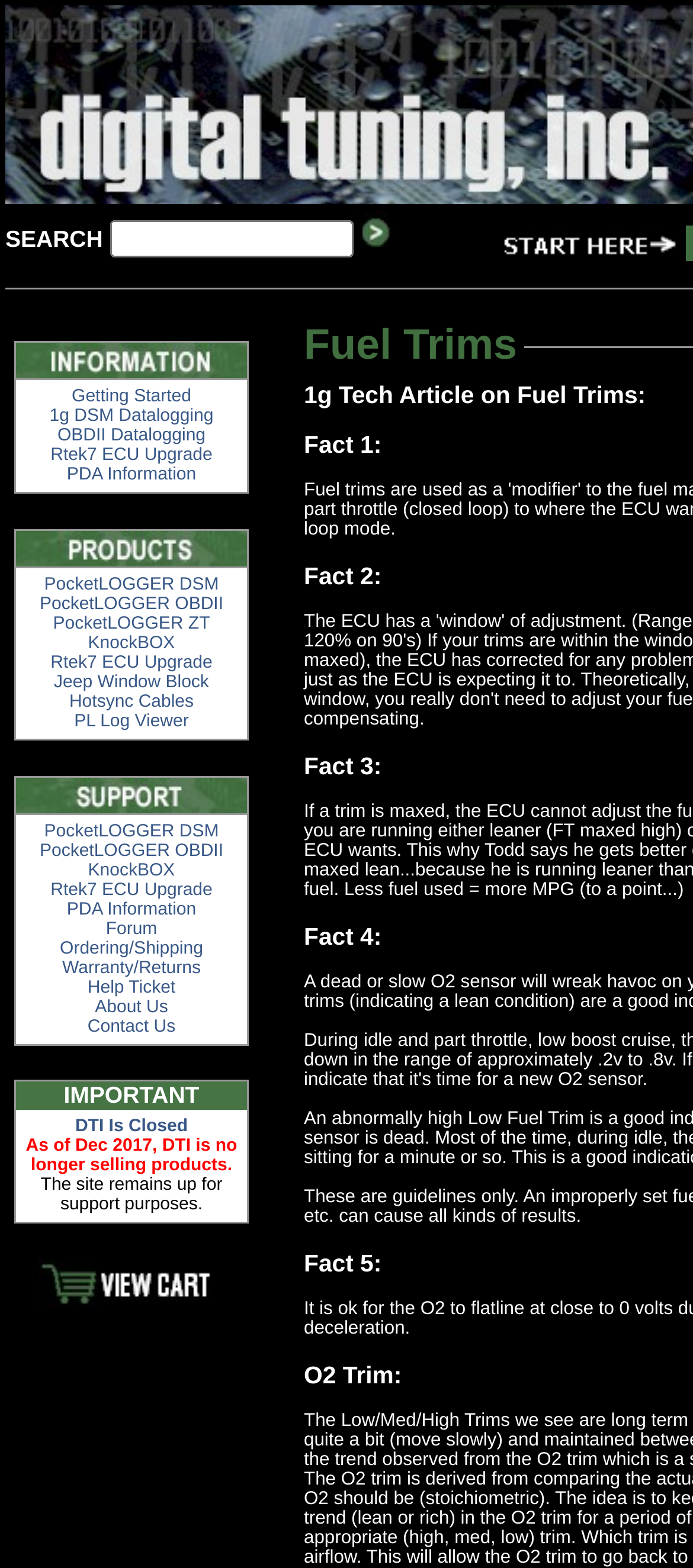Locate the bounding box of the UI element with the following description: "1g DSM Datalogging".

[0.071, 0.259, 0.308, 0.272]